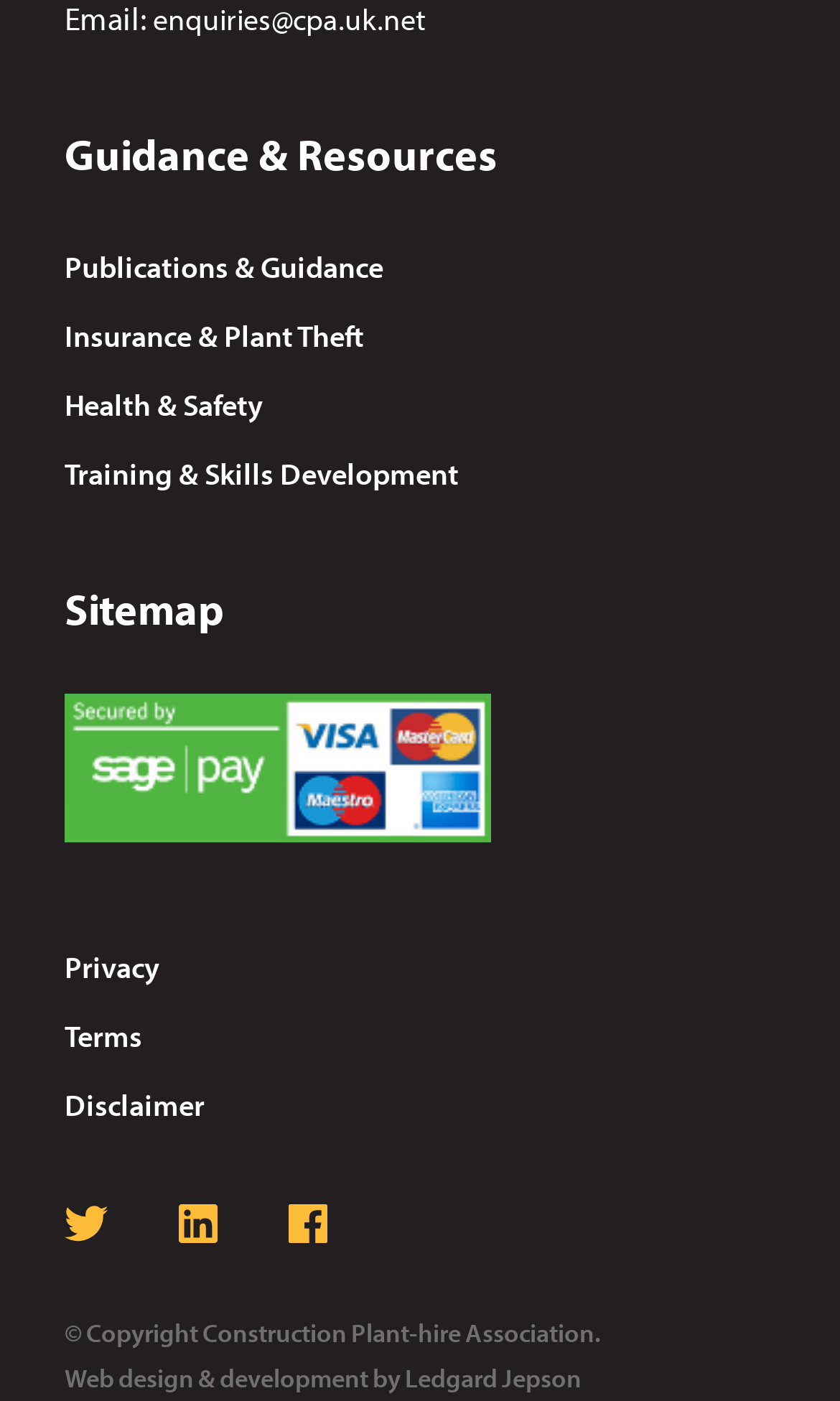Who designed the website?
Based on the visual content, answer with a single word or a brief phrase.

Ledgard Jepson